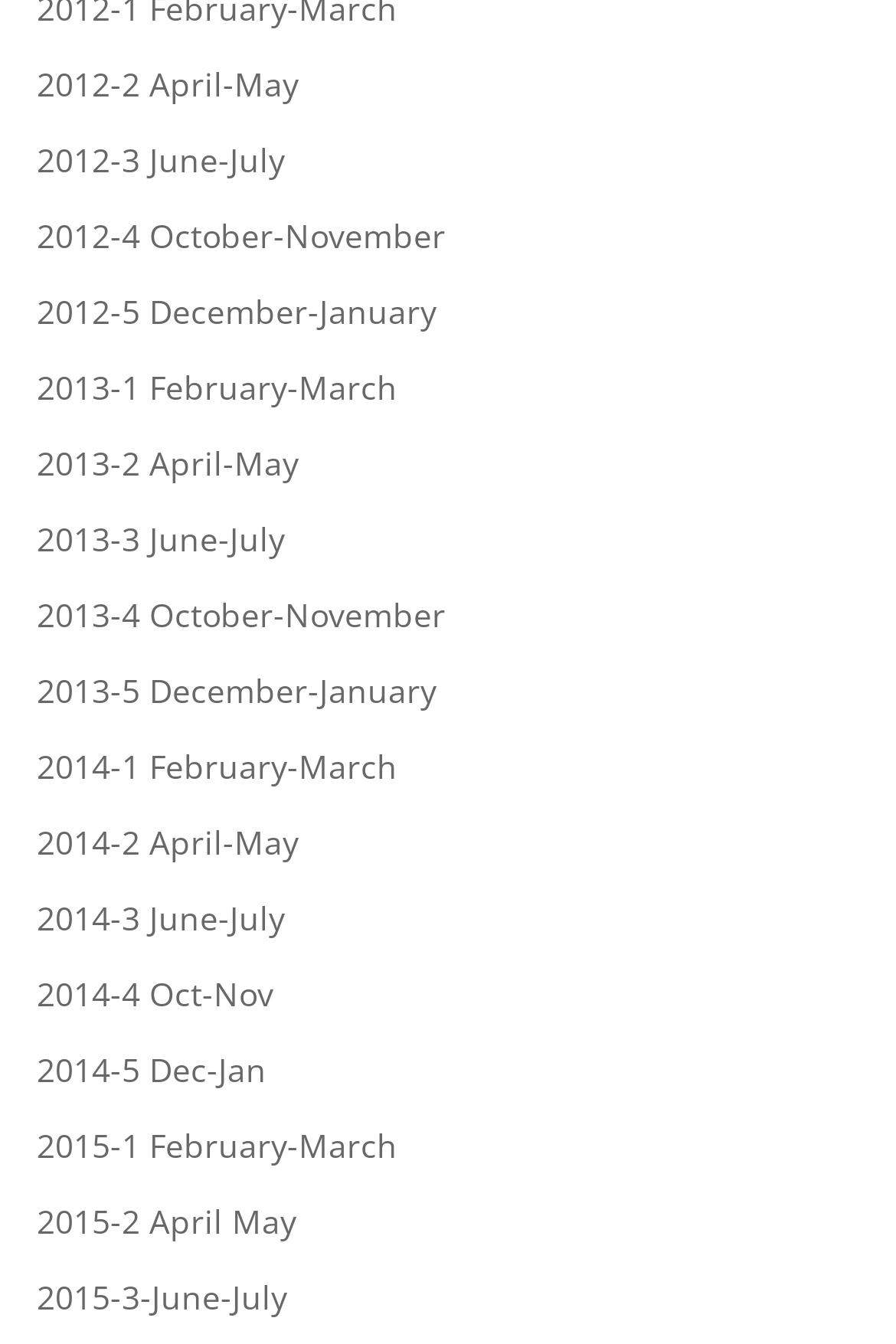Respond with a single word or short phrase to the following question: 
Are the links organized by year?

Yes